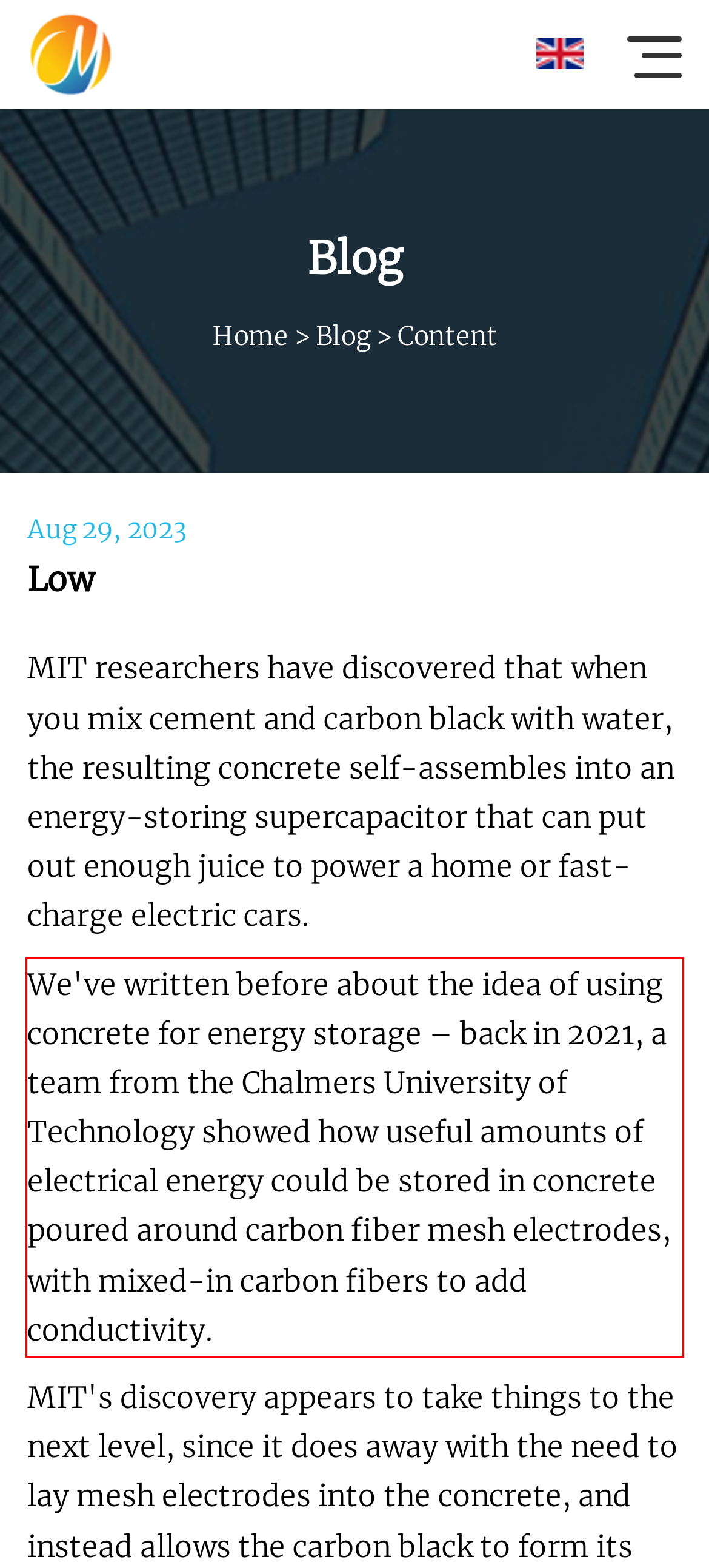You are provided with a screenshot of a webpage that includes a UI element enclosed in a red rectangle. Extract the text content inside this red rectangle.

We've written before about the idea of using concrete for energy storage – back in 2021, a team from the Chalmers University of Technology showed how useful amounts of electrical energy could be stored in concrete poured around carbon fiber mesh electrodes, with mixed-in carbon fibers to add conductivity.